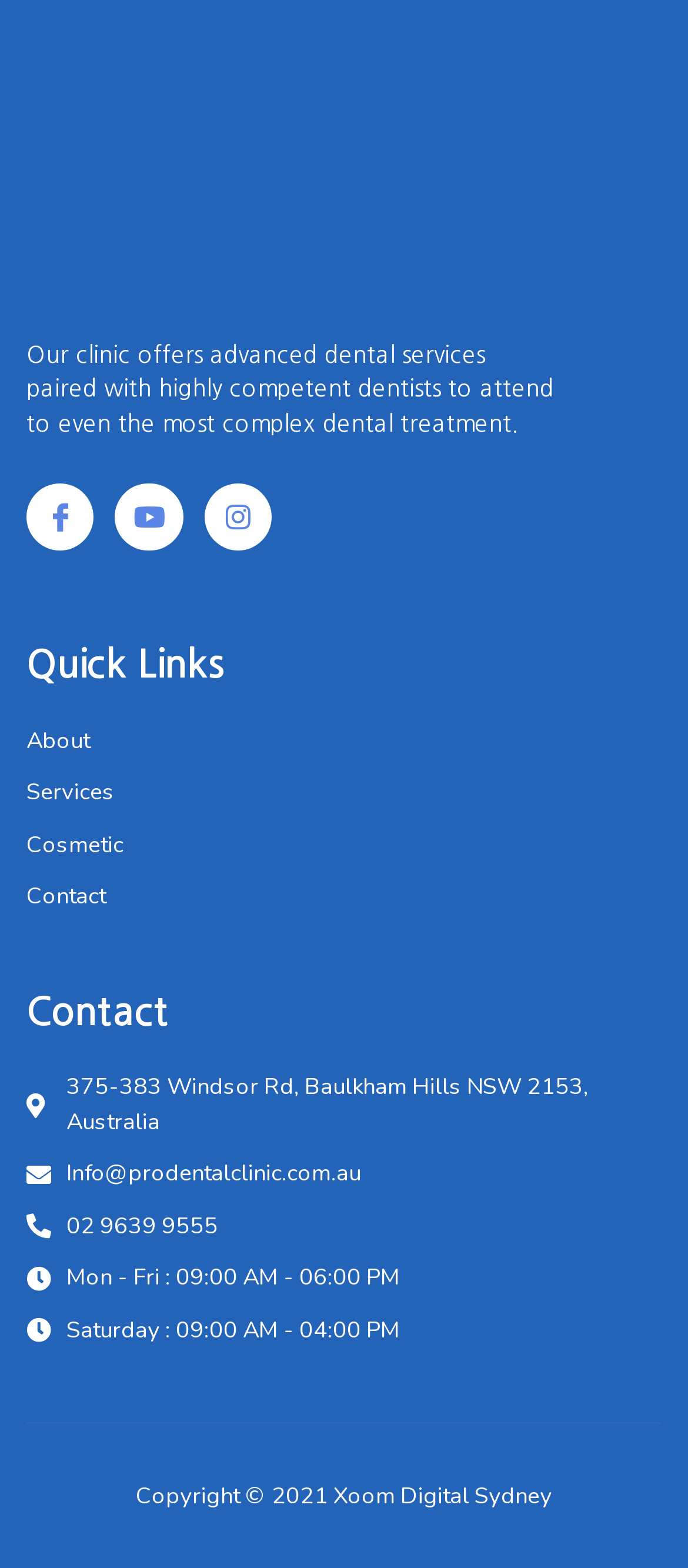What are the clinic's business hours on Saturday?
Refer to the image and provide a concise answer in one word or phrase.

09:00 AM - 04:00 PM